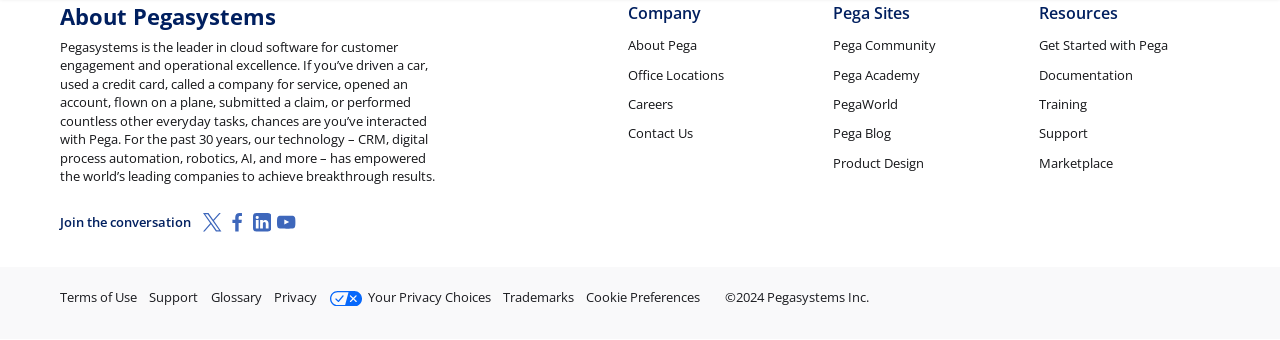Indicate the bounding box coordinates of the clickable region to achieve the following instruction: "Open Cookie Preferences Modal."

[0.458, 0.847, 0.547, 0.9]